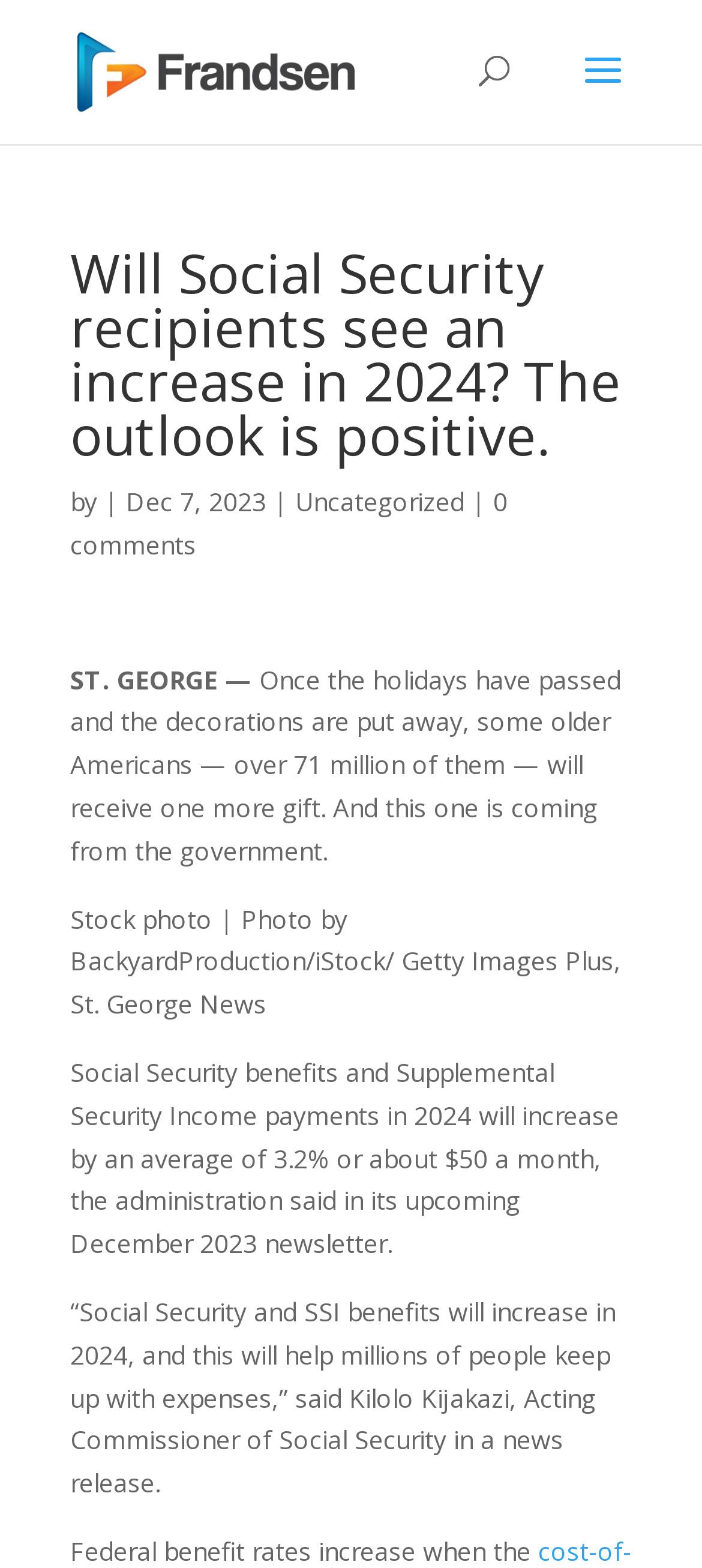Articulate a detailed summary of the webpage's content and design.

The webpage appears to be a news article discussing the potential increase in Social Security benefits in 2024. At the top of the page, there is a link to "Frandsen Media" accompanied by an image with the same name, positioned near the top-left corner. Below this, there is a search bar spanning about half the width of the page.

The main content of the article begins with a heading that matches the title of the webpage, "Will Social Security recipients see an increase in 2024? The outlook is positive." This heading is followed by the author's name, "by", and the date "Dec 7, 2023". There is also a category link "Uncategorized" and a link to "0 comments" positioned below the author's name.

The article itself is divided into several paragraphs. The first paragraph starts with "ST. GEORGE —" and discusses the upcoming increase in Social Security benefits. The second paragraph provides more details about the increase, stating that it will be an average of 3.2% or about $50 a month. The third paragraph quotes the Acting Commissioner of Social Security, Kilolo Kijakazi, on the benefits of this increase. The final paragraph appears to be cut off, but it seems to be discussing the reason for the federal benefit rate increase.

Throughout the article, there are no other images besides the "Frandsen Media" logo at the top. The text is well-organized, with clear headings and concise paragraphs that make it easy to follow.